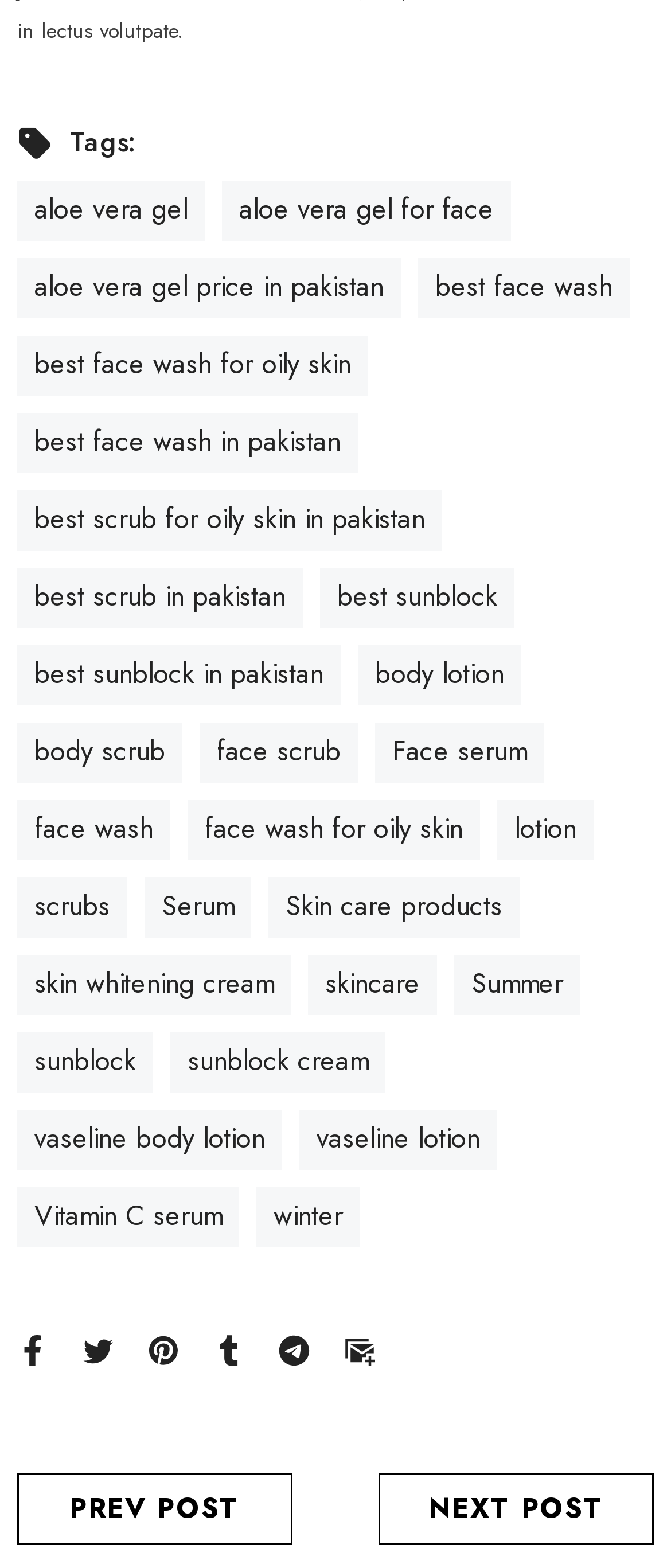How many links are on the webpage?
Look at the image and respond with a one-word or short-phrase answer.

30